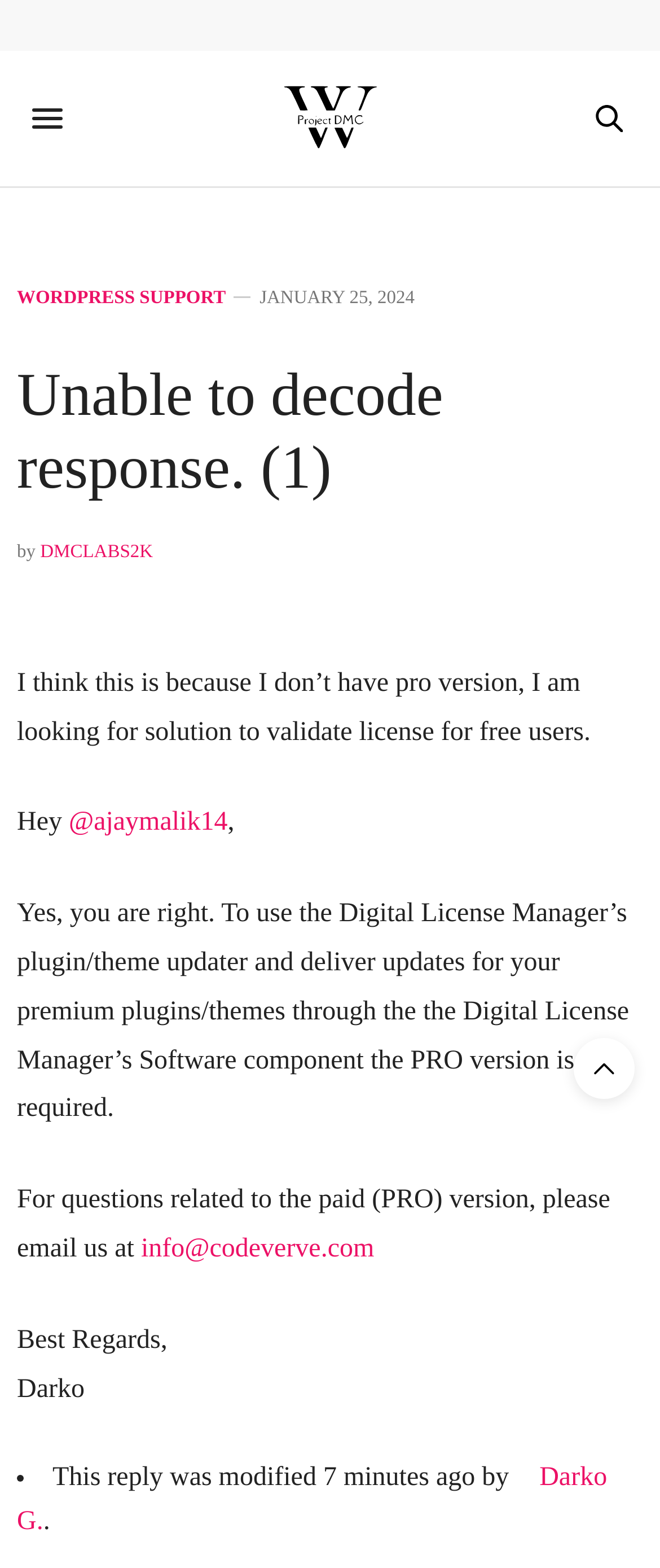Please reply to the following question using a single word or phrase: 
What is the name of the project?

Project DMC